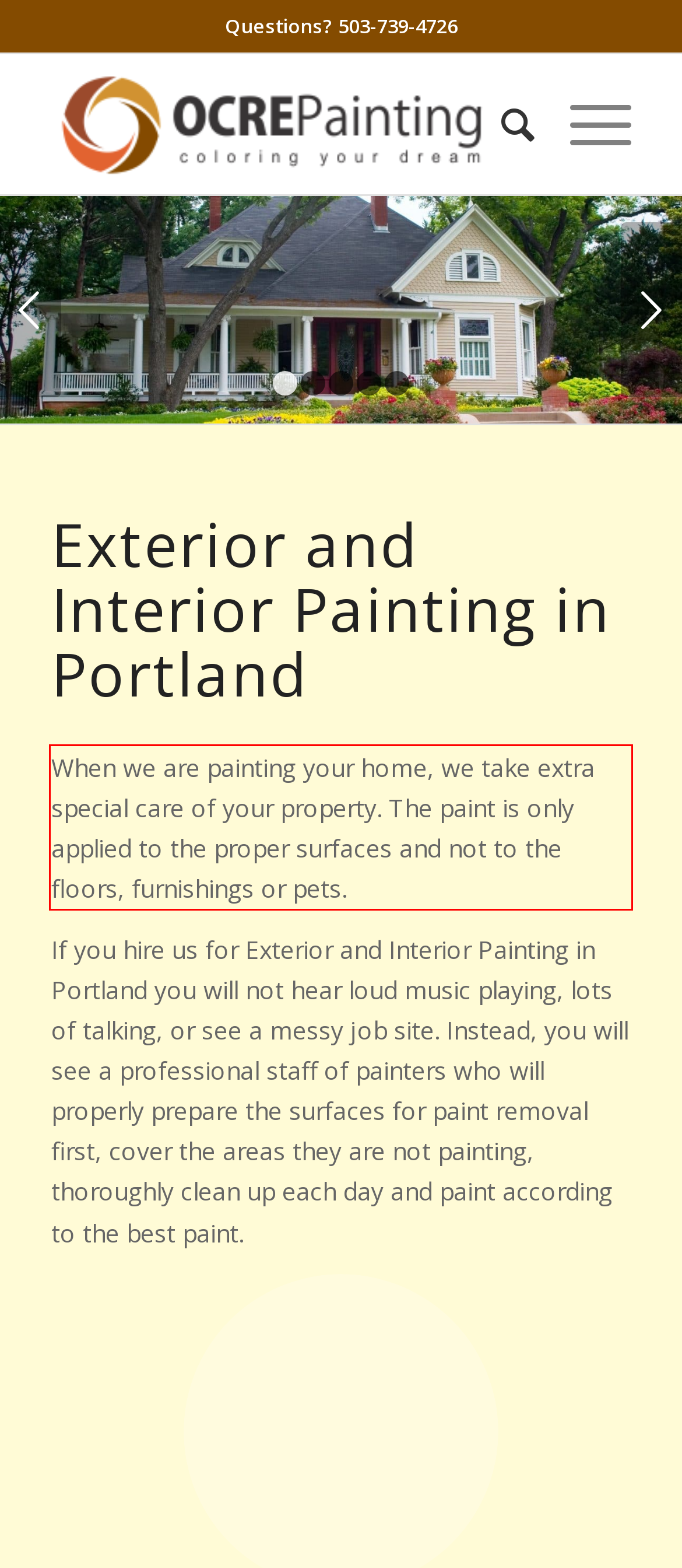Given the screenshot of a webpage, identify the red rectangle bounding box and recognize the text content inside it, generating the extracted text.

When we are painting your home, we take extra special care of your property. The paint is only applied to the proper surfaces and not to the floors, furnishings or pets.